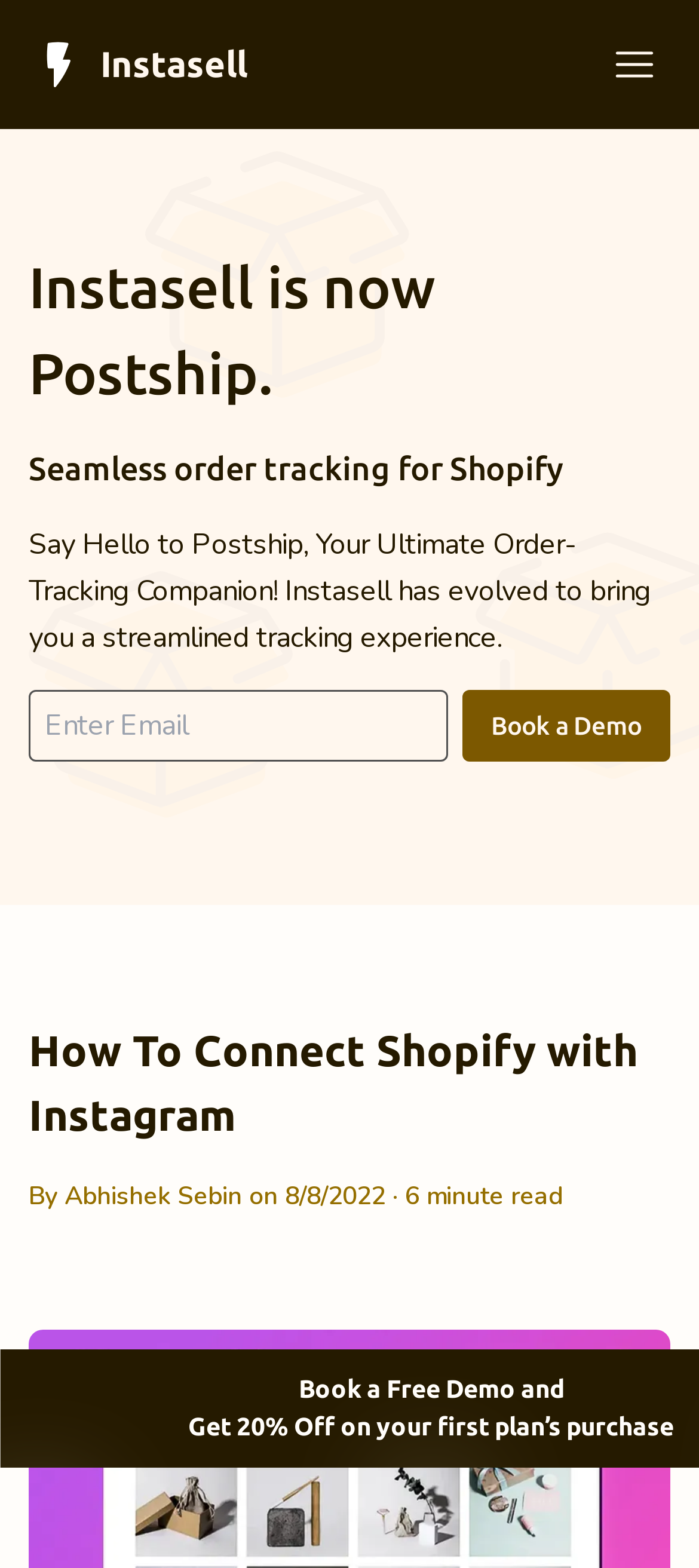Bounding box coordinates should be in the format (top-left x, top-left y, bottom-right x, bottom-right y) and all values should be floating point numbers between 0 and 1. Determine the bounding box coordinate for the UI element described as: Why Us?

[0.422, 0.142, 0.578, 0.165]